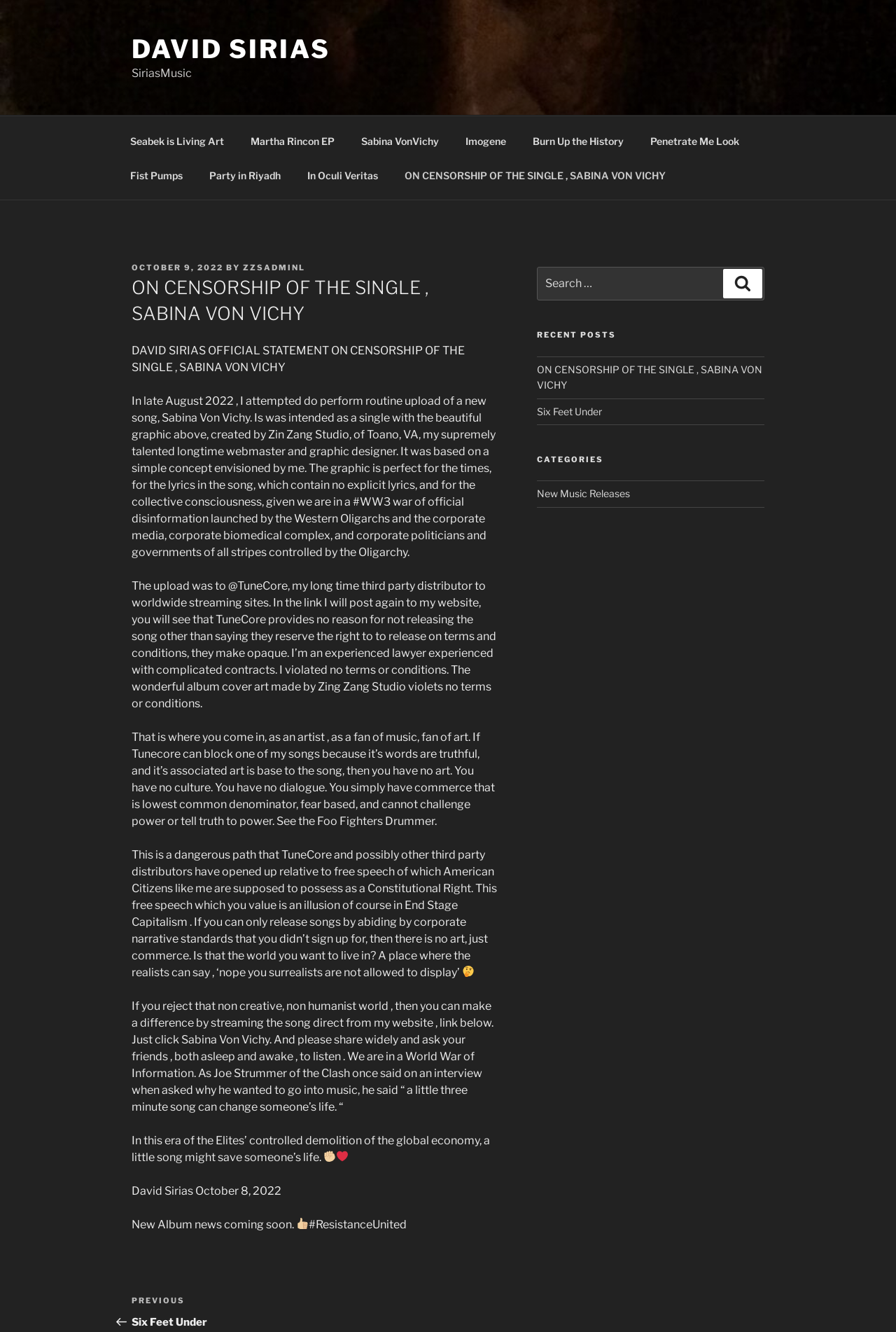Please find the bounding box coordinates of the element that must be clicked to perform the given instruction: "View the new album news". The coordinates should be four float numbers from 0 to 1, i.e., [left, top, right, bottom].

[0.147, 0.914, 0.33, 0.924]